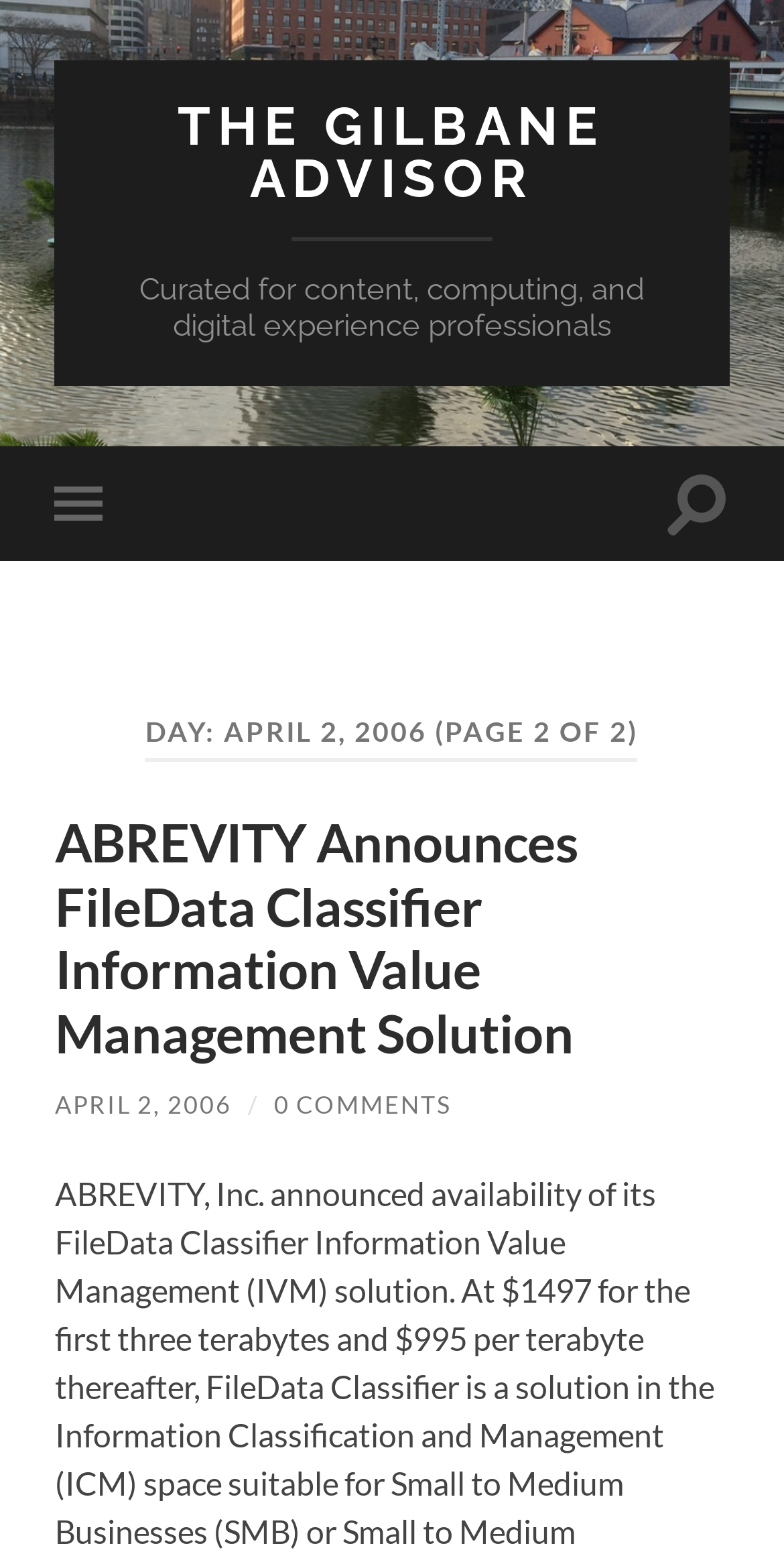Create a detailed narrative of the webpage’s visual and textual elements.

The webpage is an archive of The Gilbane Advisor, a publication for content, computing, and digital experience professionals. At the top of the page, there is a link to the main page of The Gilbane Advisor, accompanied by a brief description of the publication. 

To the right of the description, there are two buttons: one to toggle the mobile menu and another to toggle the search field. Below these elements, there is a header section that spans the entire width of the page. 

Within the header section, there is a heading that indicates the date of the archive, April 2, 2006, with a page number (2 of 2). Below this heading, there is a list of articles, each with a heading and a link to the article. The first article is titled "ABREVITY Announces FileData Classifier Information Value Management Solution" and has a link to the article. 

To the right of the article title, there is a link to the date of the article, April 2, 2006, followed by a forward slash and a link to the comments section, which indicates that there are 0 comments.